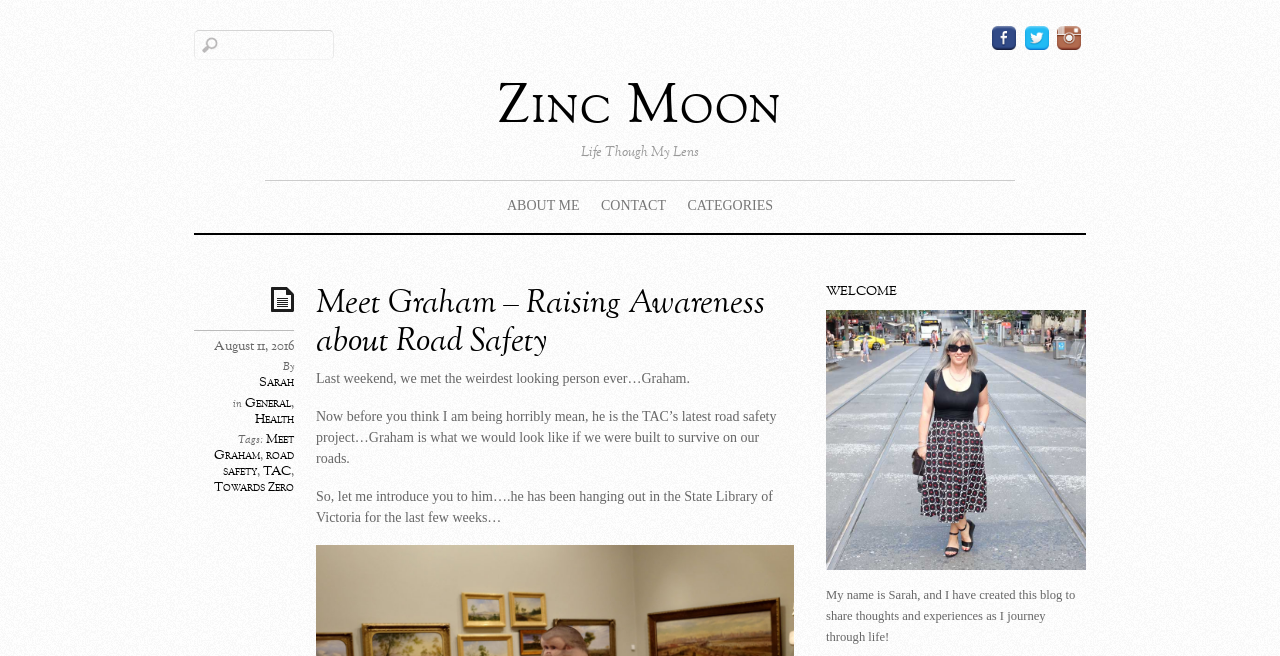Locate the bounding box coordinates of the element that needs to be clicked to carry out the instruction: "Explore categories". The coordinates should be given as four float numbers ranging from 0 to 1, i.e., [left, top, right, bottom].

[0.533, 0.291, 0.608, 0.336]